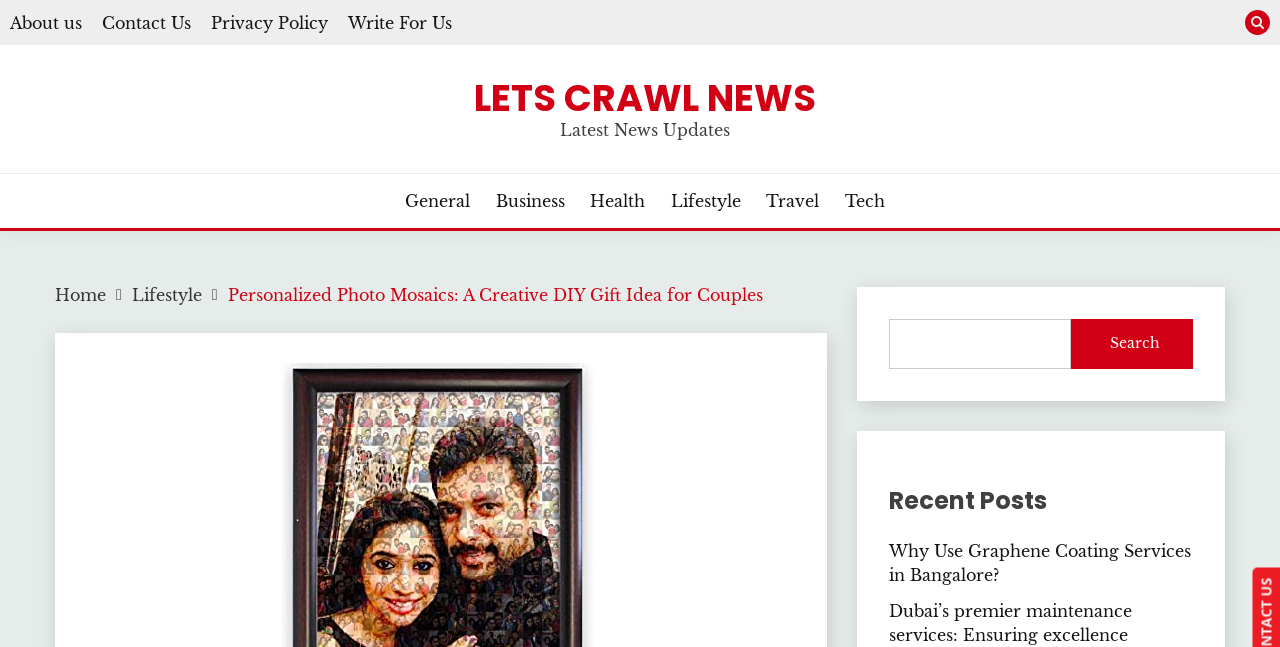Determine the bounding box coordinates of the region I should click to achieve the following instruction: "View the post about Graphene Coating Services in Bangalore". Ensure the bounding box coordinates are four float numbers between 0 and 1, i.e., [left, top, right, bottom].

[0.694, 0.836, 0.93, 0.904]